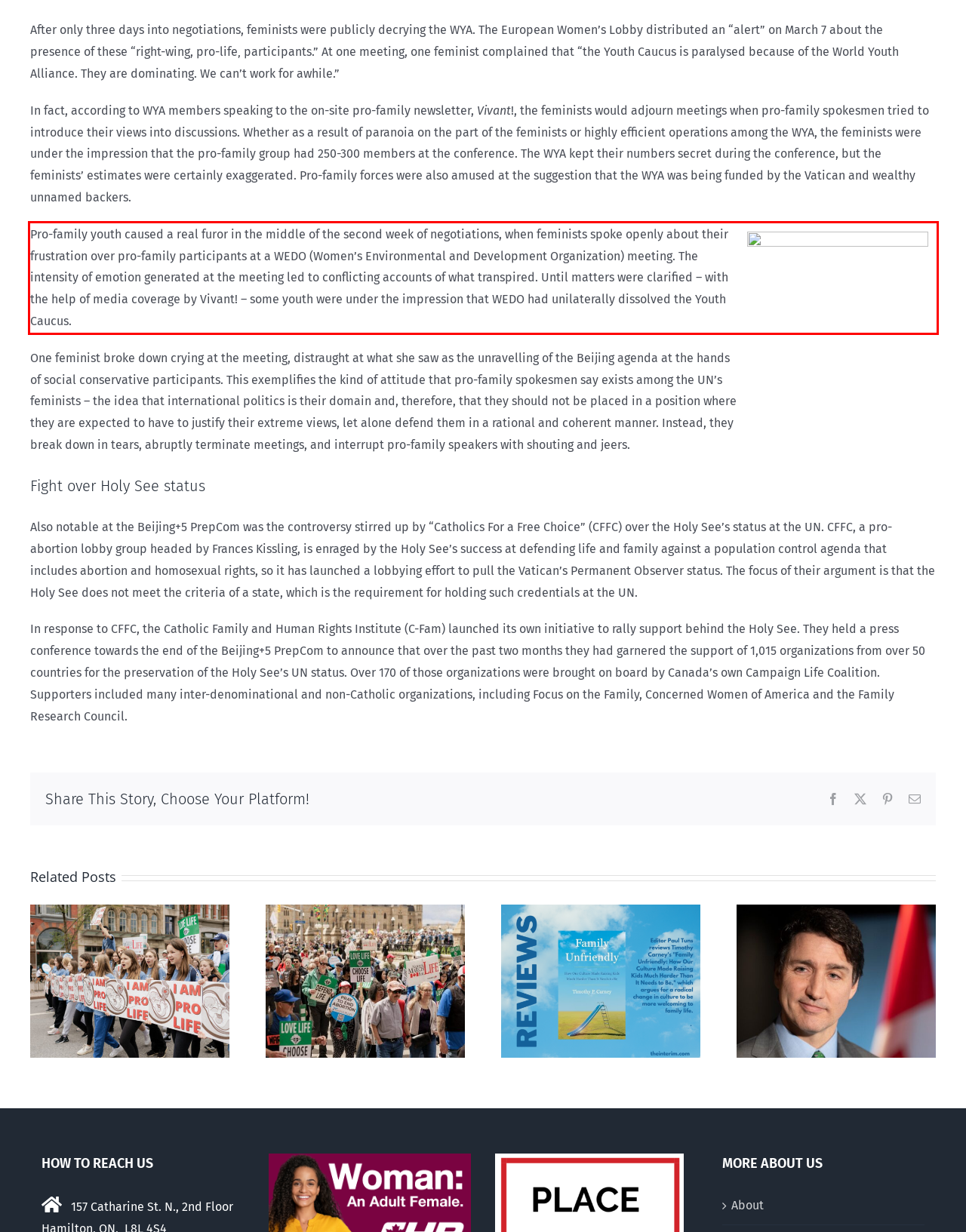You are provided with a screenshot of a webpage containing a red bounding box. Please extract the text enclosed by this red bounding box.

Pro-family youth caused a real furor in the middle of the second week of negotiations, when feminists spoke openly about their frustration over pro-family participants at a WEDO (Women’s Environmental and Development Organization) meeting. The intensity of emotion generated at the meeting led to conflicting accounts of what transpired. Until matters were clarified – with the help of media coverage by Vivant! – some youth were under the impression that WEDO had unilaterally dissolved the Youth Caucus.